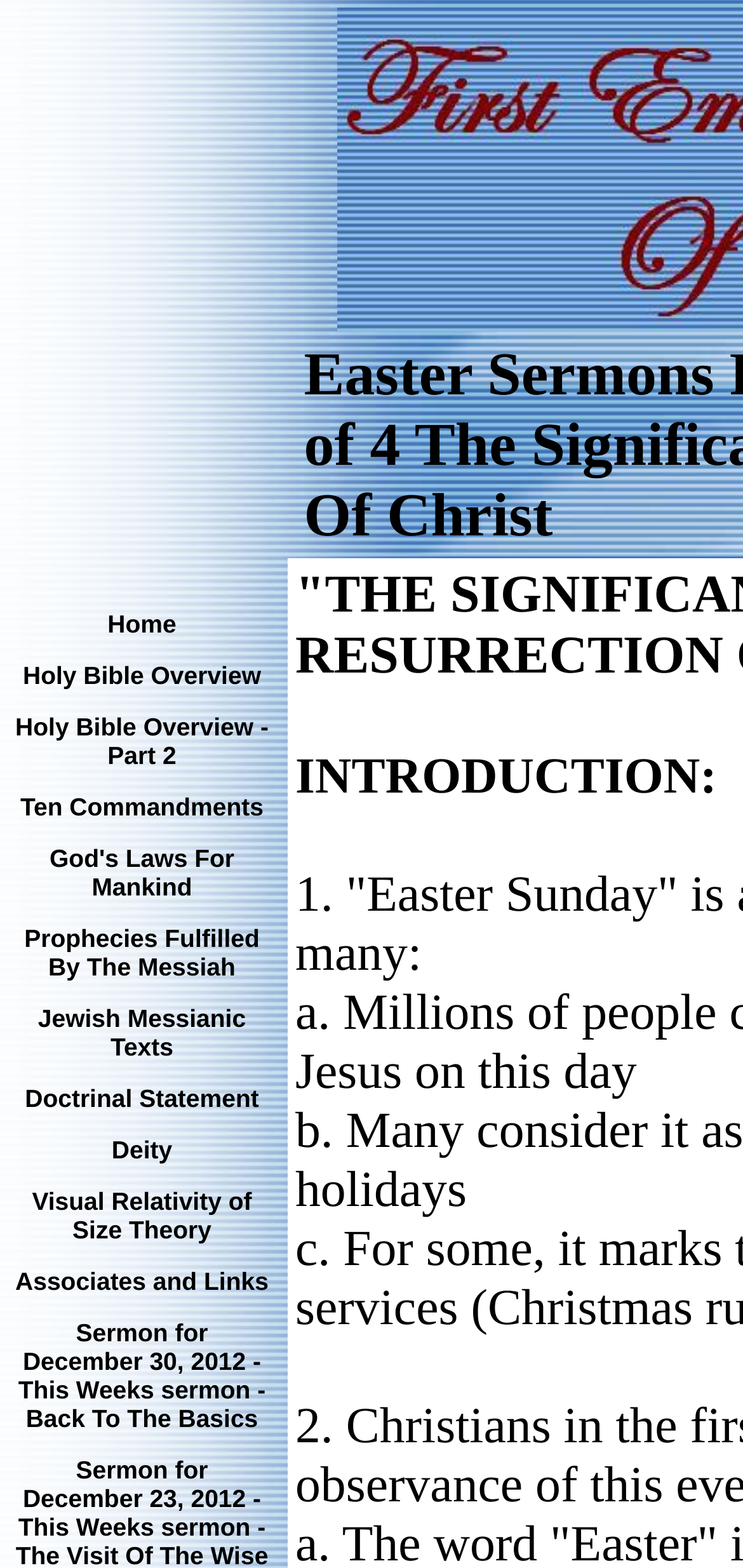Calculate the bounding box coordinates for the UI element based on the following description: "Deity". Ensure the coordinates are four float numbers between 0 and 1, i.e., [left, top, right, bottom].

[0.15, 0.722, 0.232, 0.743]